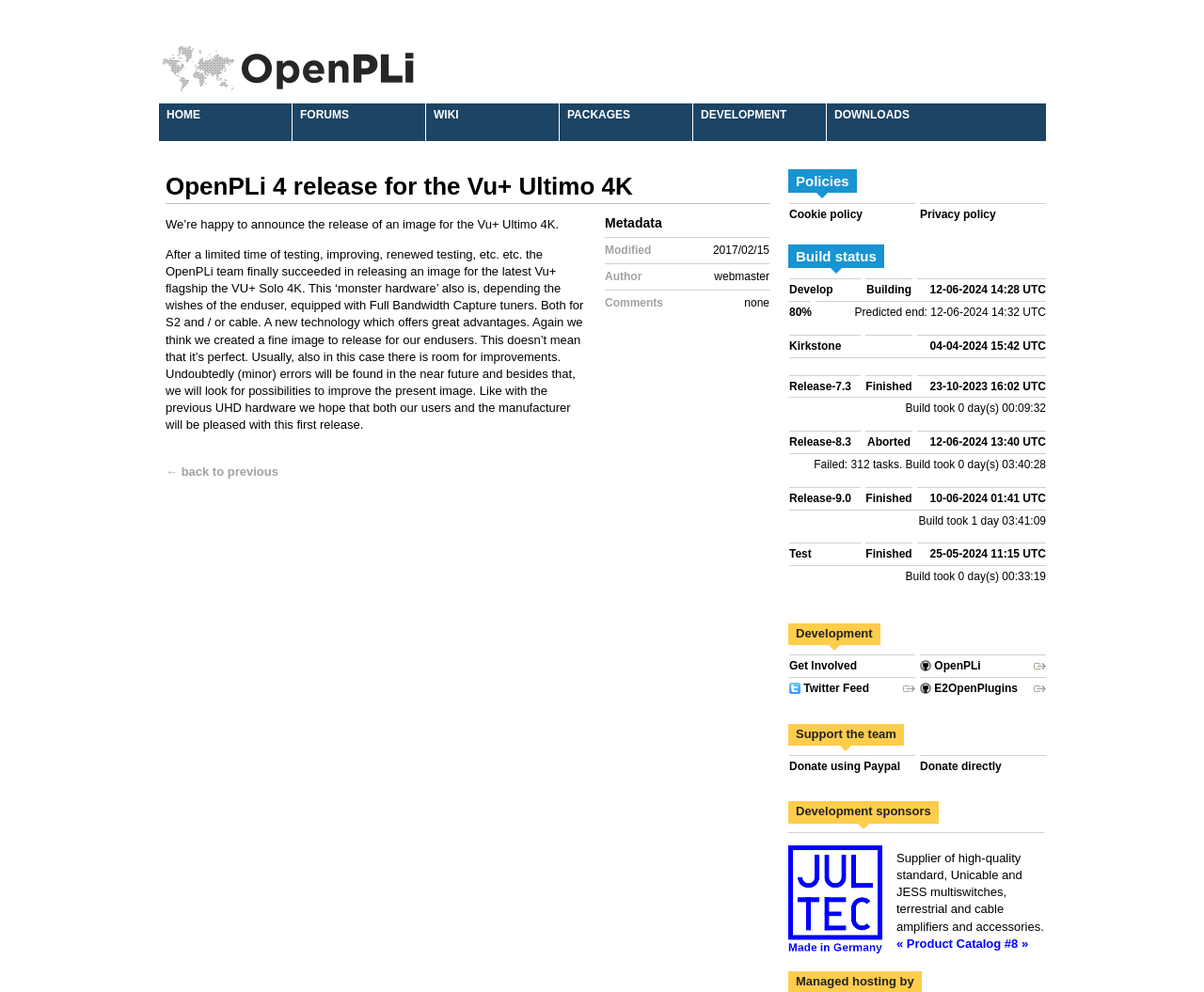Based on the element description: "Architects", identify the UI element and provide its bounding box coordinates. Use four float numbers between 0 and 1, [left, top, right, bottom].

None